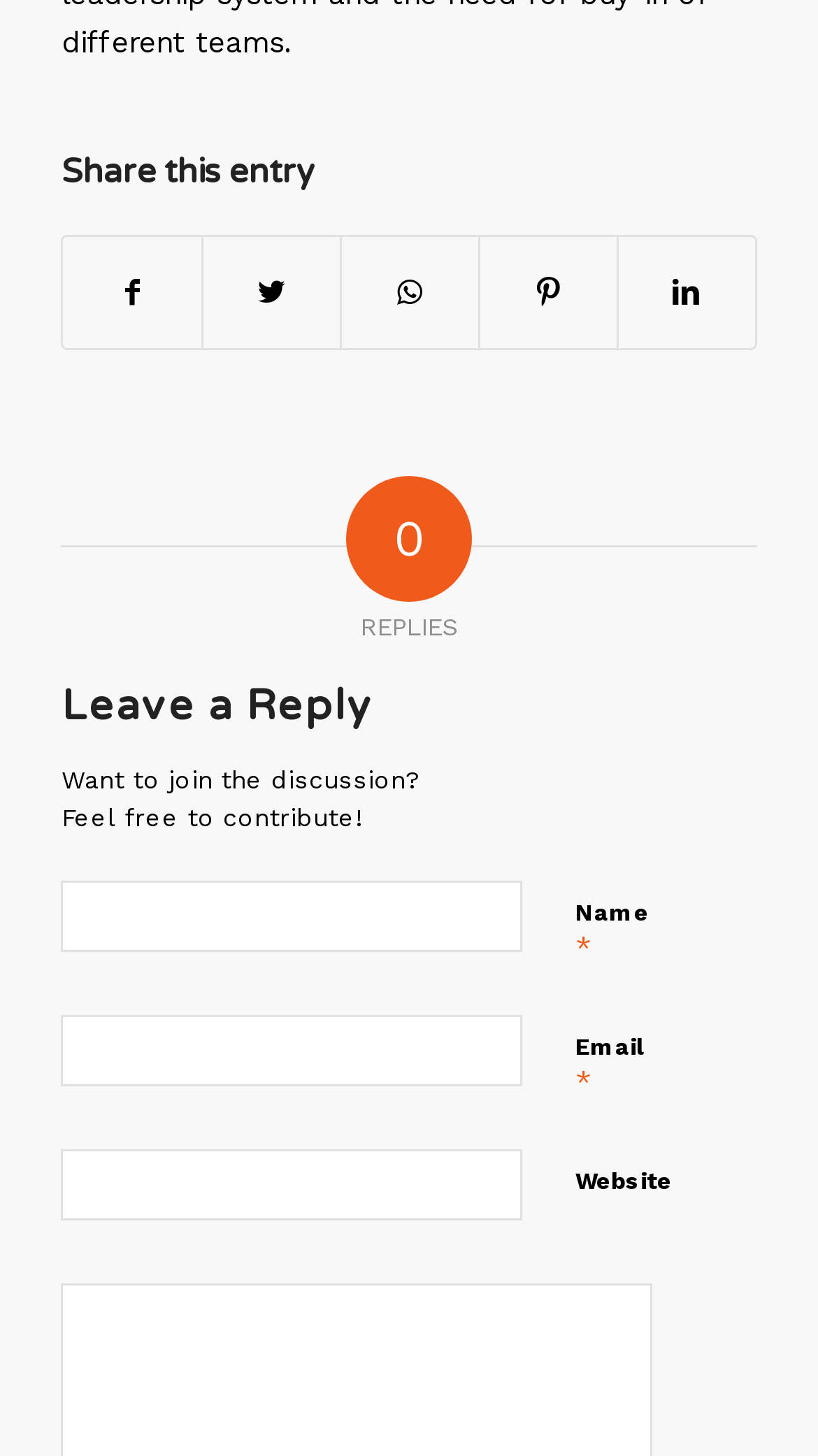What is the text above the 'Name' field?
Using the visual information, answer the question in a single word or phrase.

Want to join the discussion?